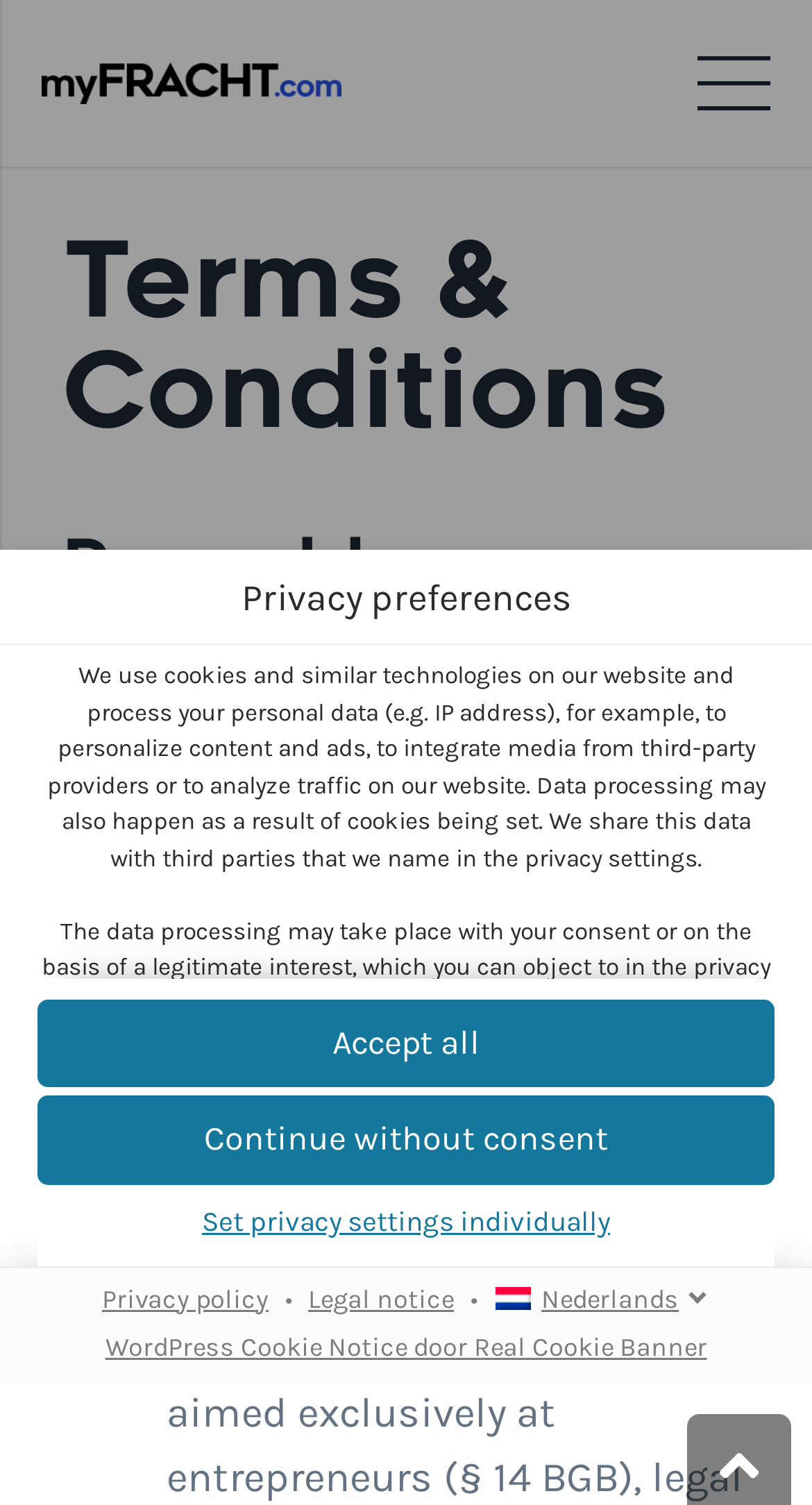Generate a thorough caption detailing the webpage content.

The webpage appears to be a terms and conditions page, specifically focused on privacy preferences. At the top, there is a dialog box with a heading "Privacy preferences" that takes up most of the screen. Within this dialog box, there is a link "Doorgaan naar toestemmingskeuzen" located at the top left.

Below the heading, there is a block of text that explains how the website uses cookies and similar technologies to personalize content and ads, integrate media from third-party providers, and analyze traffic on the website. This text is followed by another block of text that discusses data processing and the user's right to consent or object to it.

On the right side of the dialog box, there are three buttons: "Accept all", "Continue without consent", and "Set privacy settings individually". These buttons are stacked vertically, with "Accept all" at the top and "Set privacy settings individually" at the bottom.

Below the buttons, there are three links: "Privacy policy", "Legal notice", and "WordPress Cookie Notice door Real Cookie Banner". The "Privacy policy" link is duplicated, with one instance located above the buttons and another below.

At the bottom right of the dialog box, there is a combobox with the label "Nederlands", which suggests that the user can select their preferred language.

Overall, the webpage is focused on providing information about the website's privacy policies and allowing users to make choices about their data.